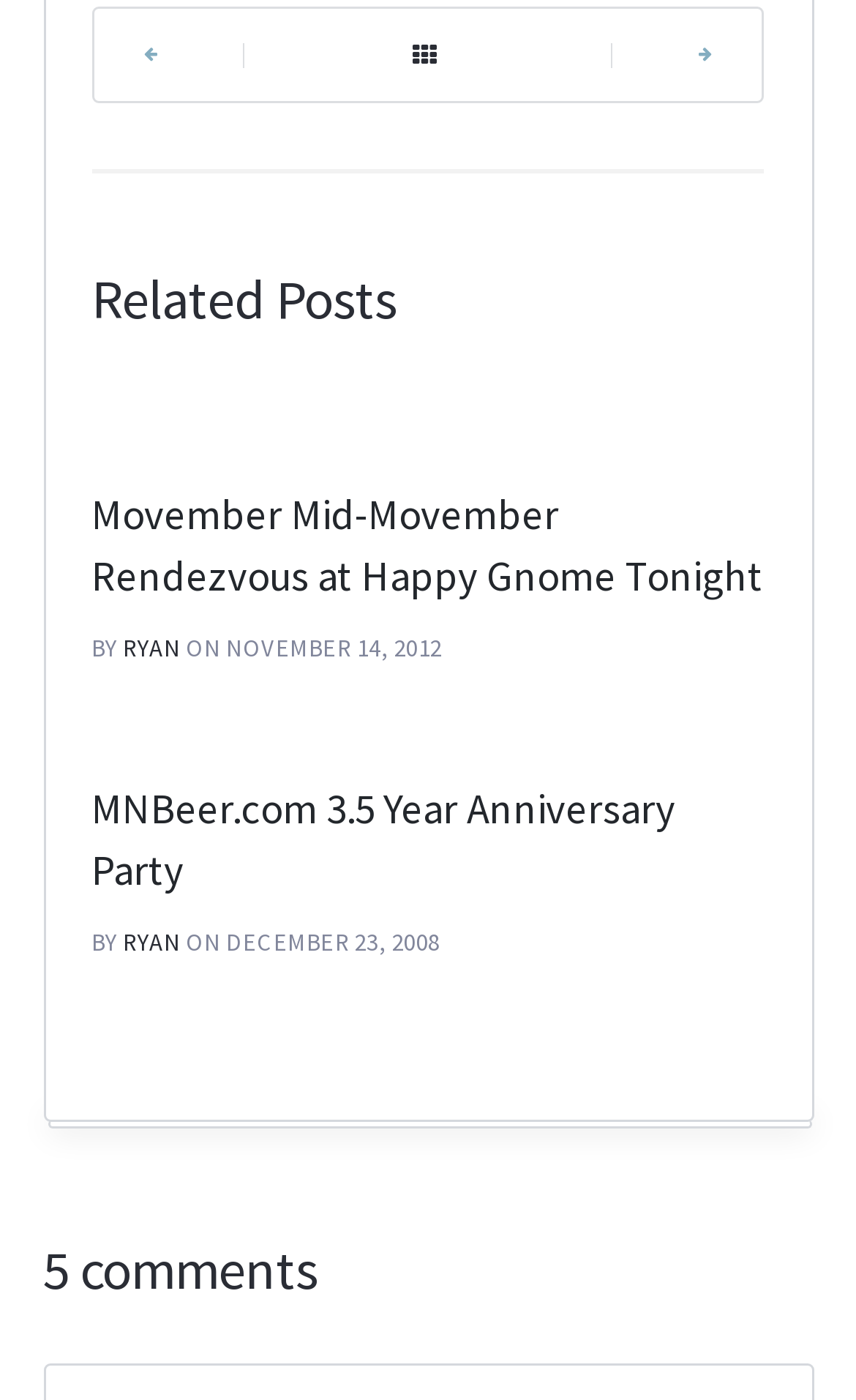Find and specify the bounding box coordinates that correspond to the clickable region for the instruction: "View the 5 comments section".

[0.05, 0.879, 0.95, 0.934]